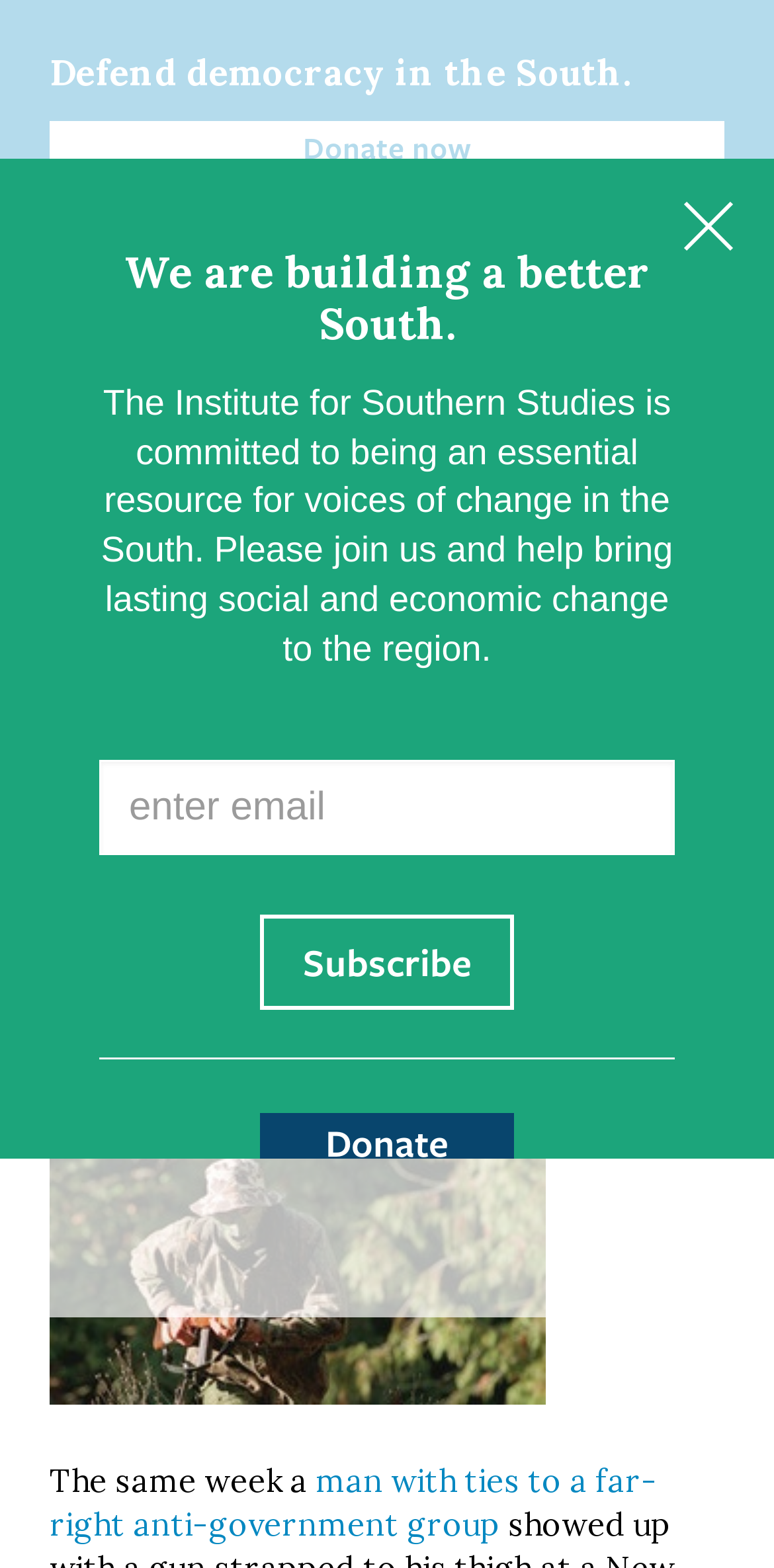Use a single word or phrase to respond to the question:
What is the purpose of the 'Donate now' button?

To donate to the organization